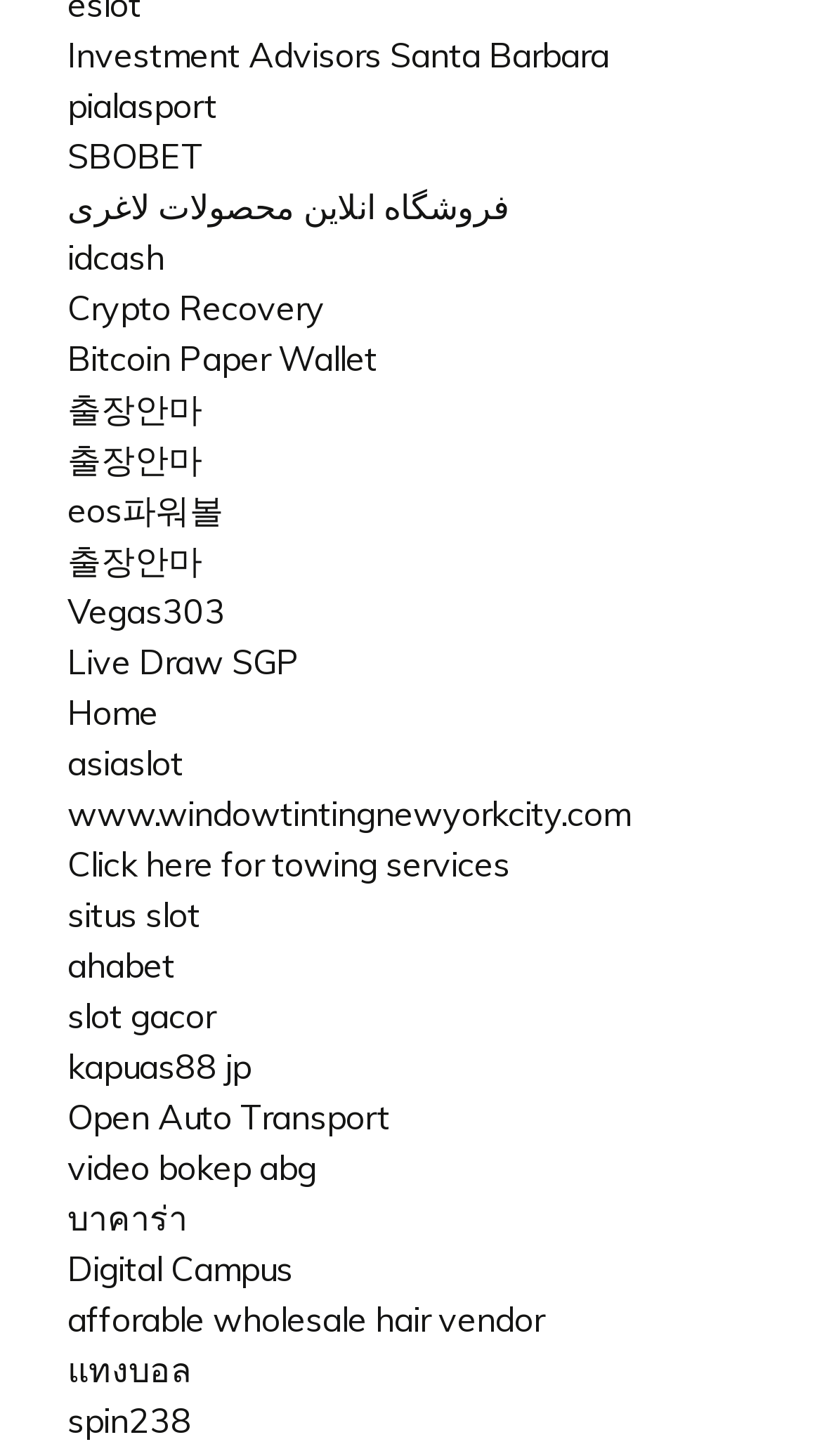What is the topic of the link 'Crypto Recovery'?
Answer briefly with a single word or phrase based on the image.

Cryptocurrency